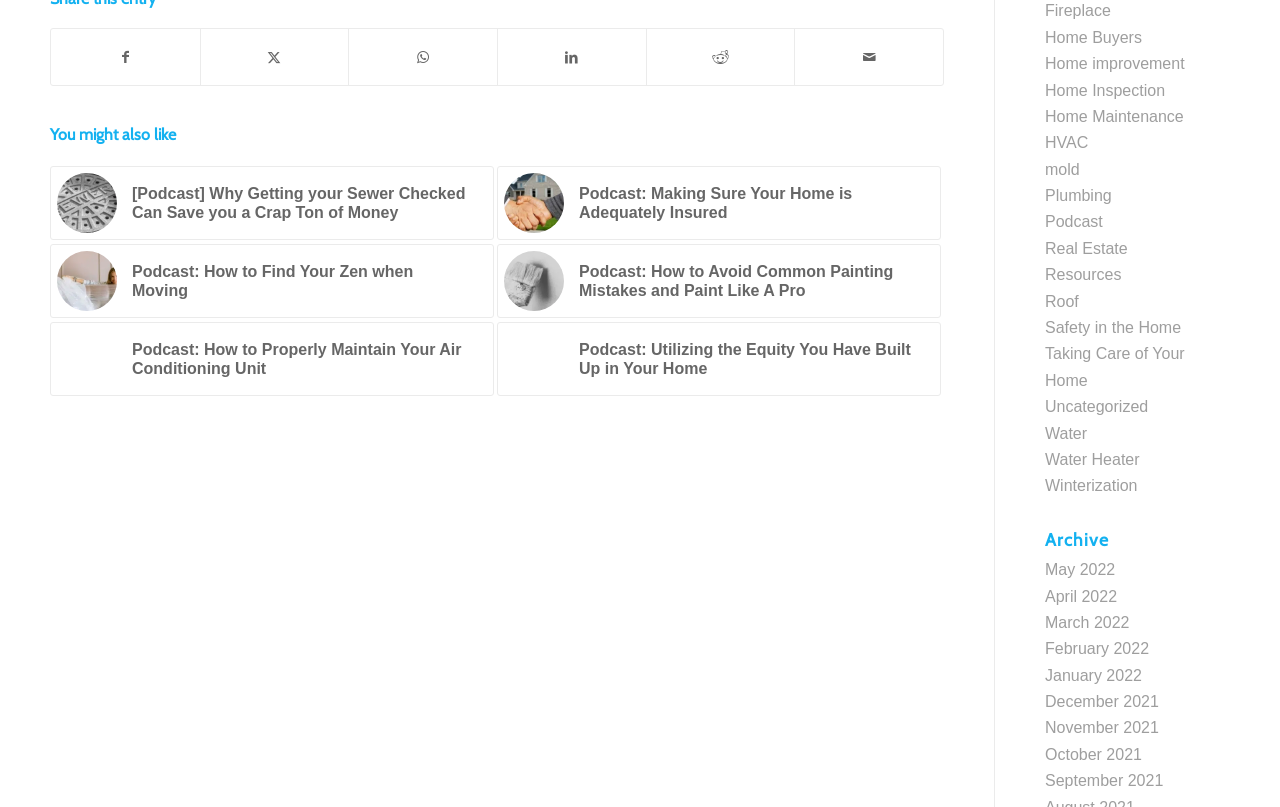What is the purpose of the links at the top?
Please give a well-detailed answer to the question.

The links at the top of the webpage, including 'Share on Facebook', 'Share on Twitter', and others, are likely intended to allow users to easily share the content of the webpage on various social media platforms.